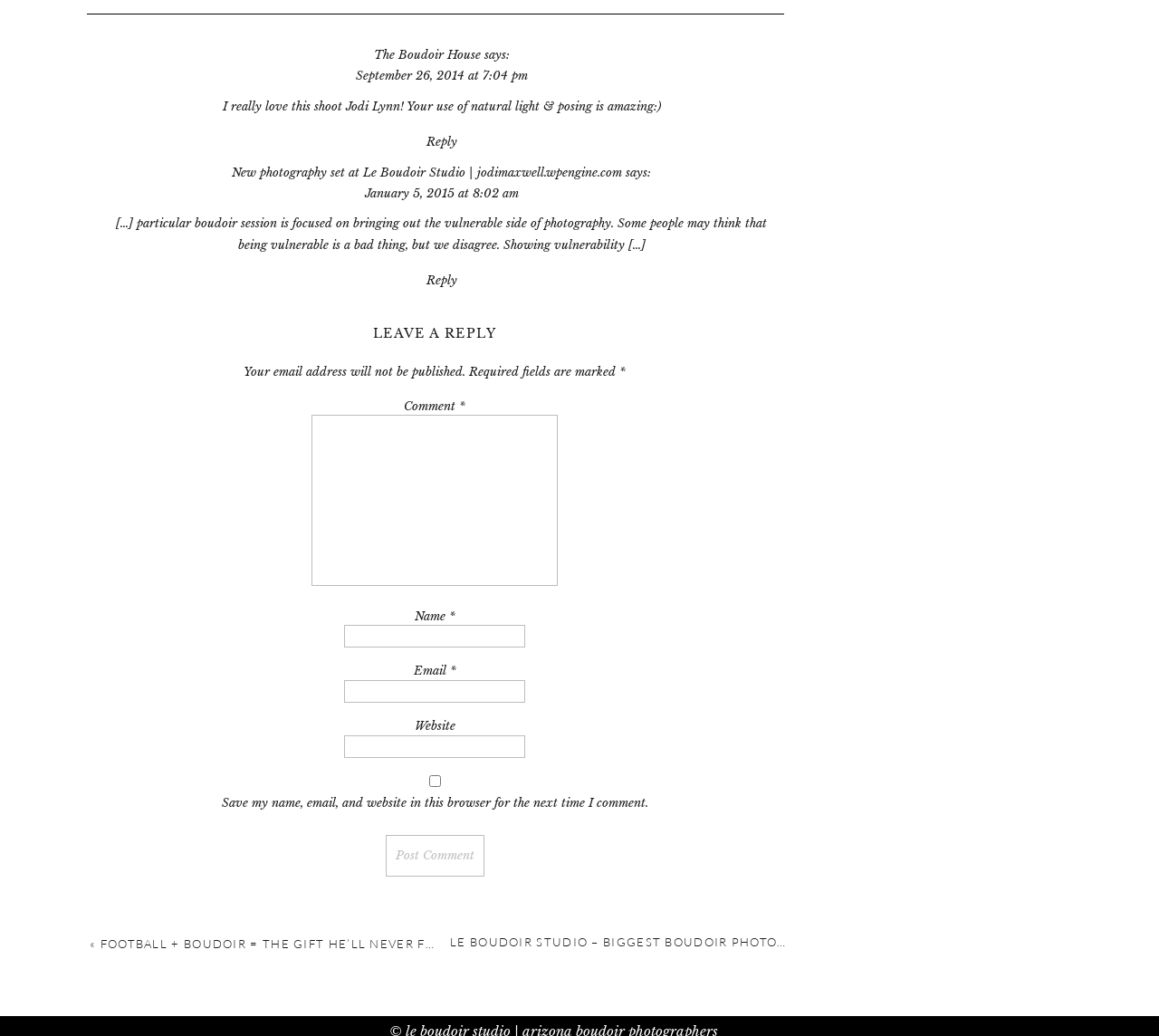Identify the bounding box coordinates of the section that should be clicked to achieve the task described: "Reply to The Boudoir House".

[0.368, 0.13, 0.394, 0.144]